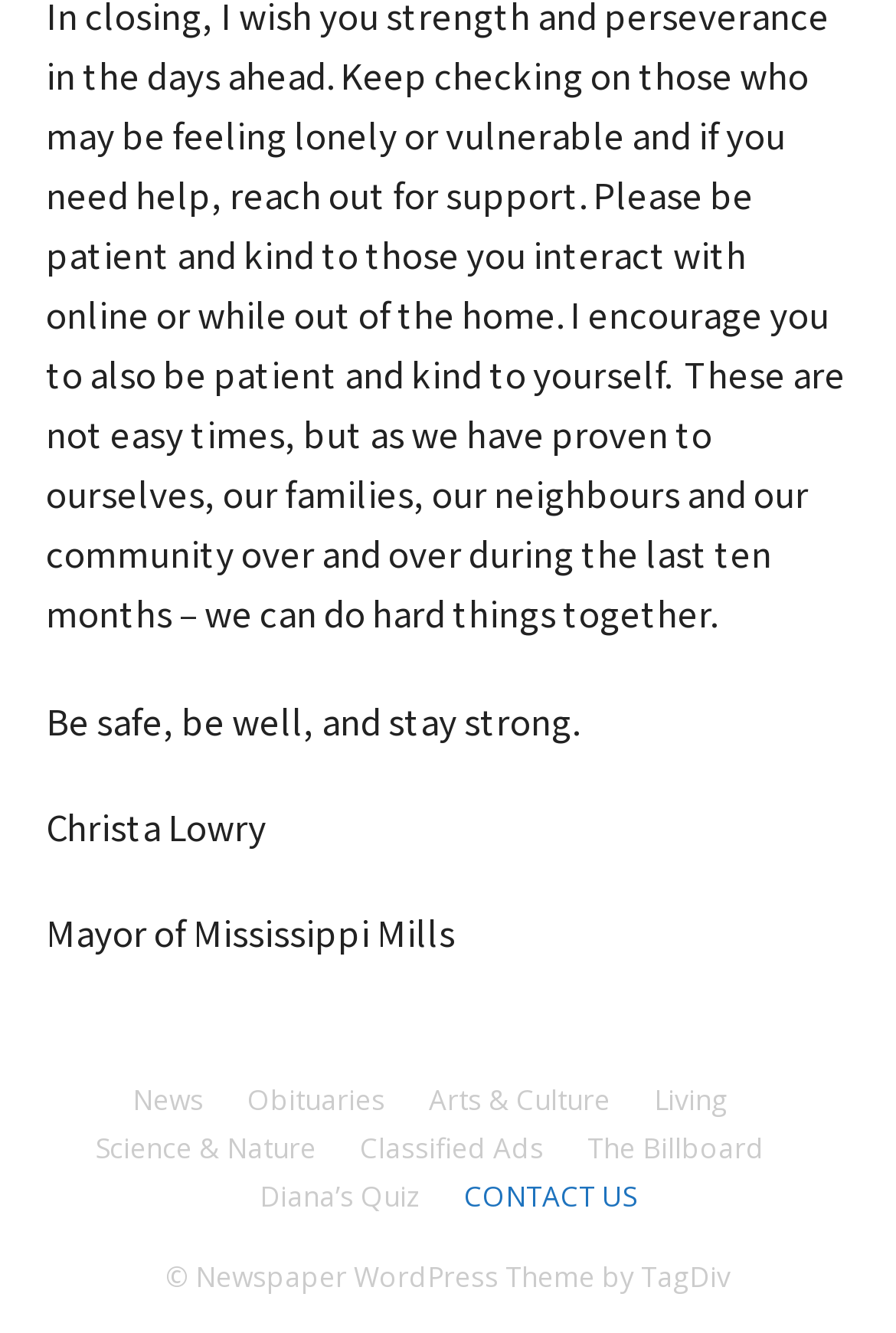Please determine the bounding box coordinates of the element to click in order to execute the following instruction: "Read Diana’s Quiz". The coordinates should be four float numbers between 0 and 1, specified as [left, top, right, bottom].

[0.29, 0.882, 0.469, 0.913]